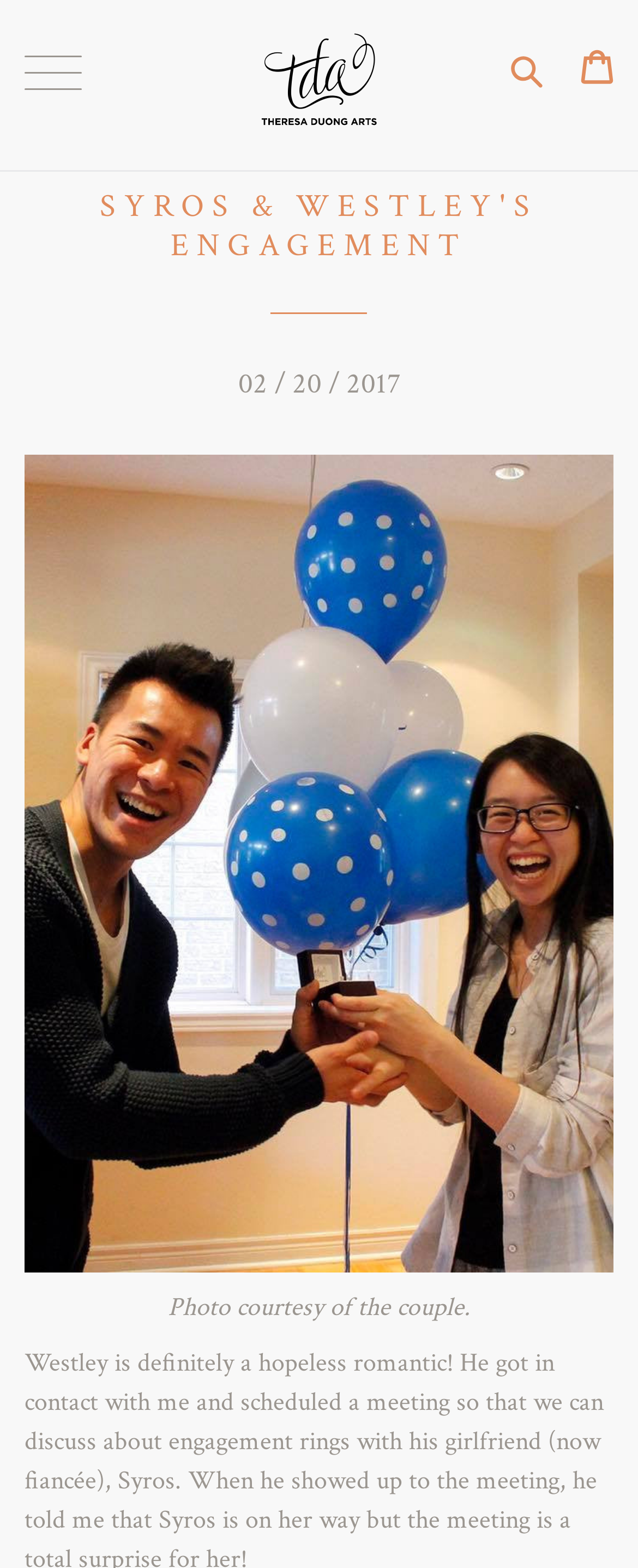Answer the question below with a single word or a brief phrase: 
What is the purpose of the button on the top right?

Search